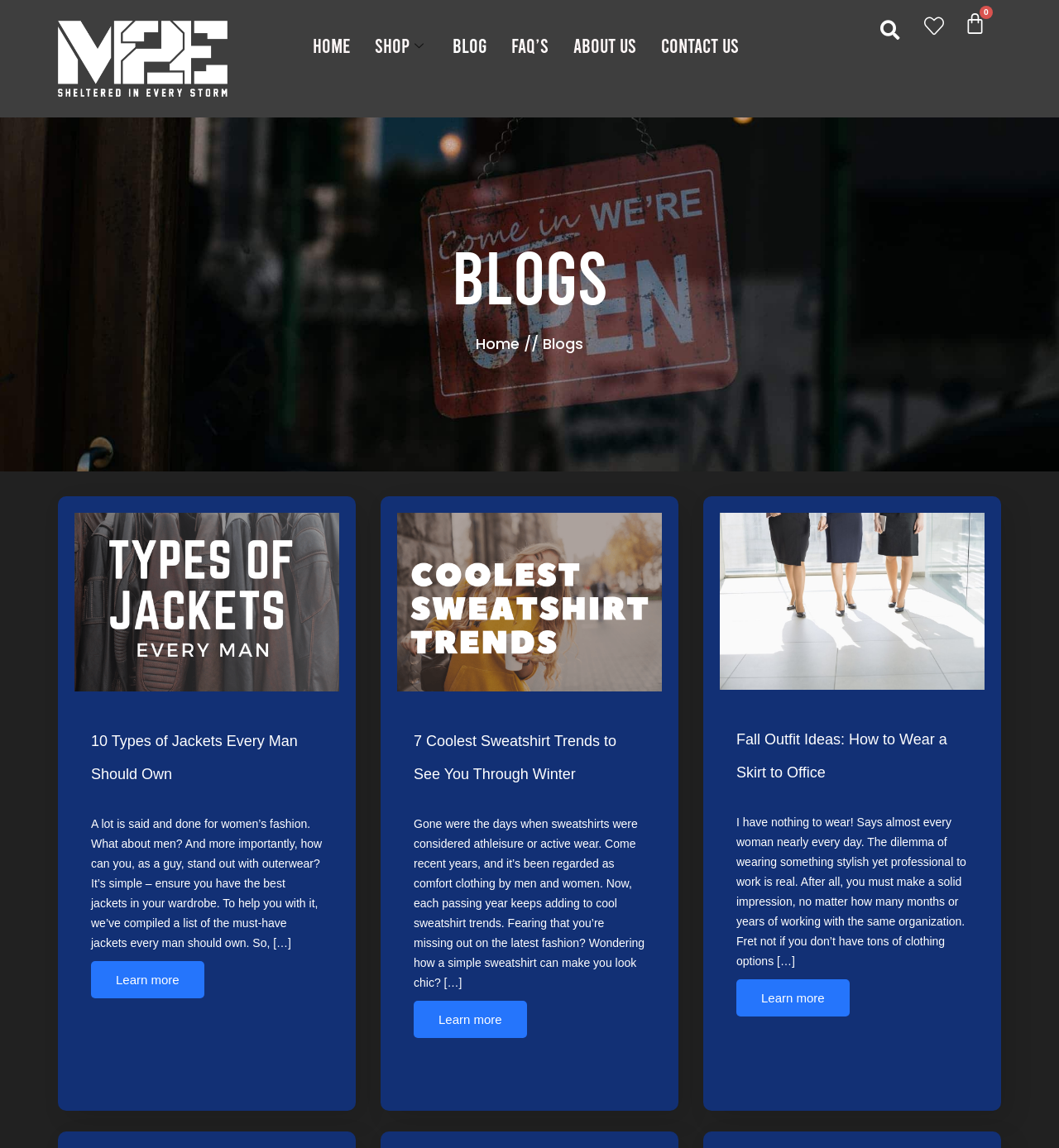Reply to the question with a brief word or phrase: What is the name of the first blog post?

10 Types of Jackets Every Man Should Own